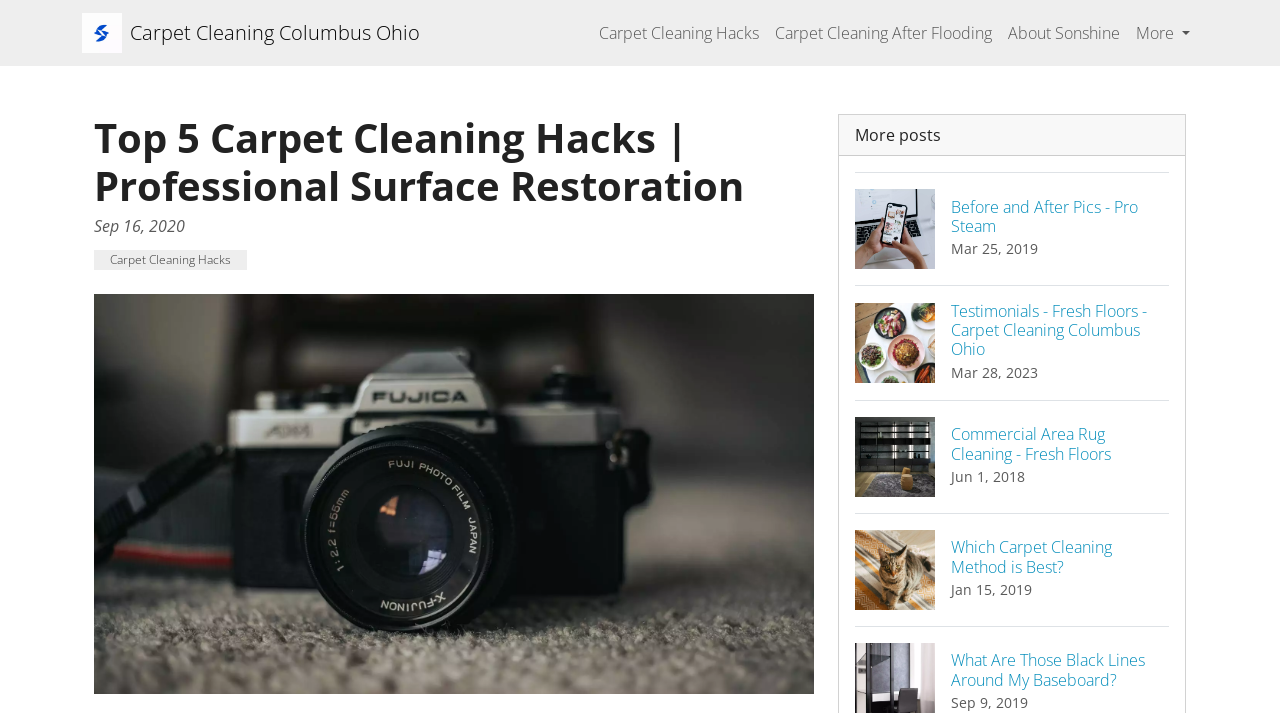Provide an in-depth caption for the webpage.

The webpage is about carpet cleaning services provided by Professional Surface Restoration in Columbus, Ohio. At the top left corner, there is a logo of Carpet Cleaning Columbus Ohio, accompanied by a link to the logo. To the right of the logo, there are several links to different topics related to carpet cleaning, including "Carpet Cleaning Hacks", "Carpet Cleaning After Flooding", and "About Sonshine". A "More" button is located at the top right corner, which expands to reveal more content.

Below the top navigation bar, there is a header section that displays the title "Top 5 Carpet Cleaning Hacks | Professional Surface Restoration" in a large font. The title is followed by a date "Sep 16, 2020" and a link to "Carpet Cleaning Hacks". 

Underneath the header section, there is a large image that takes up most of the width of the page. Below the image, there are several links to different blog posts, each accompanied by a thumbnail image and a heading that summarizes the content of the post. The posts include "Before and After Pics - Pro Steam", "Testimonials - Fresh Floors - Carpet Cleaning Columbus Ohio", "Commercial Area Rug Cleaning - Fresh Floors", "Which Carpet Cleaning Method is Best?", and "What Are Those Black Lines Around My Baseboard?".